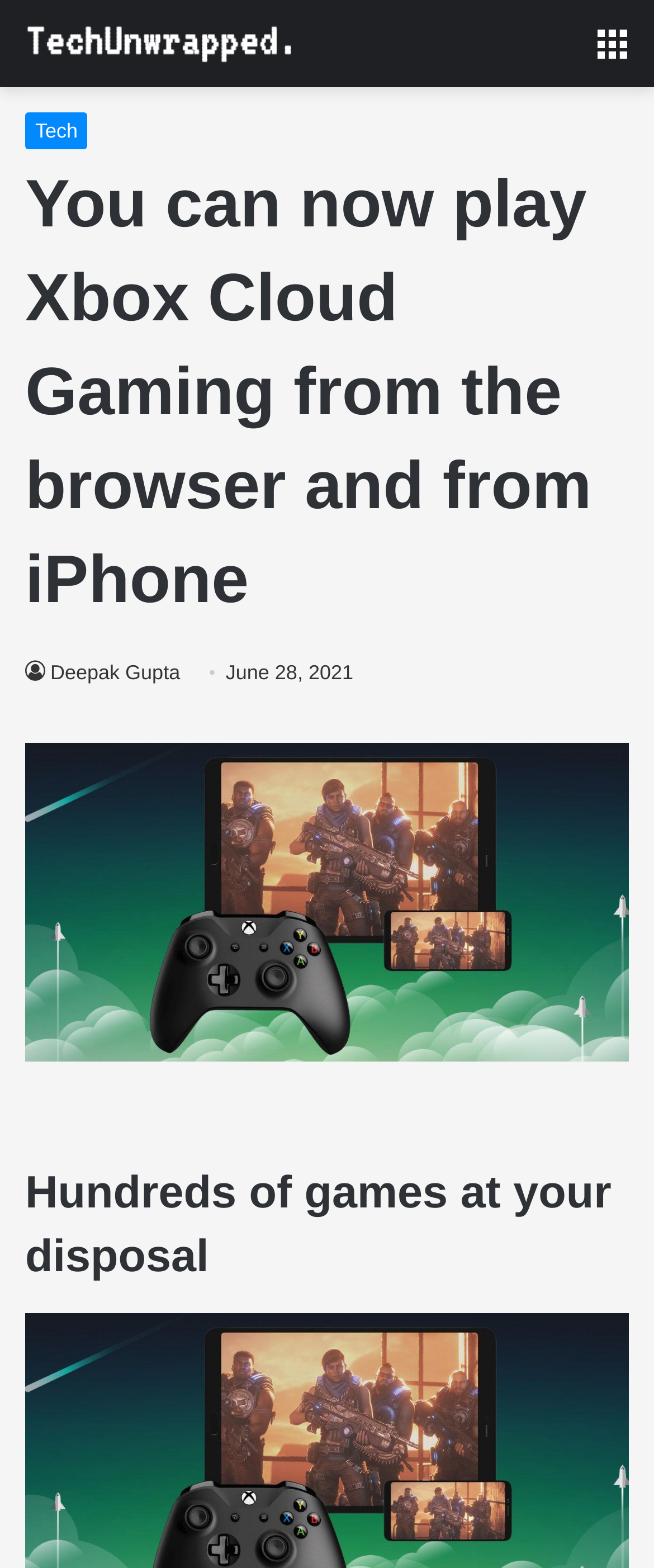Construct a thorough caption encompassing all aspects of the webpage.

The webpage appears to be an article about Xbox Cloud Gaming, with a focus on its advantages. At the top of the page, there is a primary navigation bar that spans the entire width of the page. On the left side of the navigation bar, there is a link to "TechUnwrapped" accompanied by an image of the same name. On the right side, there is a menu icon represented by "\ue909 Menu".

Below the navigation bar, there is a prominent heading that reads "You can now play Xbox Cloud Gaming from the browser and from iPhone". This heading is centered and takes up a significant portion of the page's width.

To the left of the heading, there is a link to "Tech". Below the heading, there is a section that displays the author's name, "Deepak Gupta", and the publication date, "June 28, 2021". This section is positioned near the top-left corner of the page.

Further down the page, there is a large figure that takes up most of the page's width. Above the figure, there is a heading that reads "Hundreds of games at your disposal". This heading is centered and appears to be a subheading to the main article.